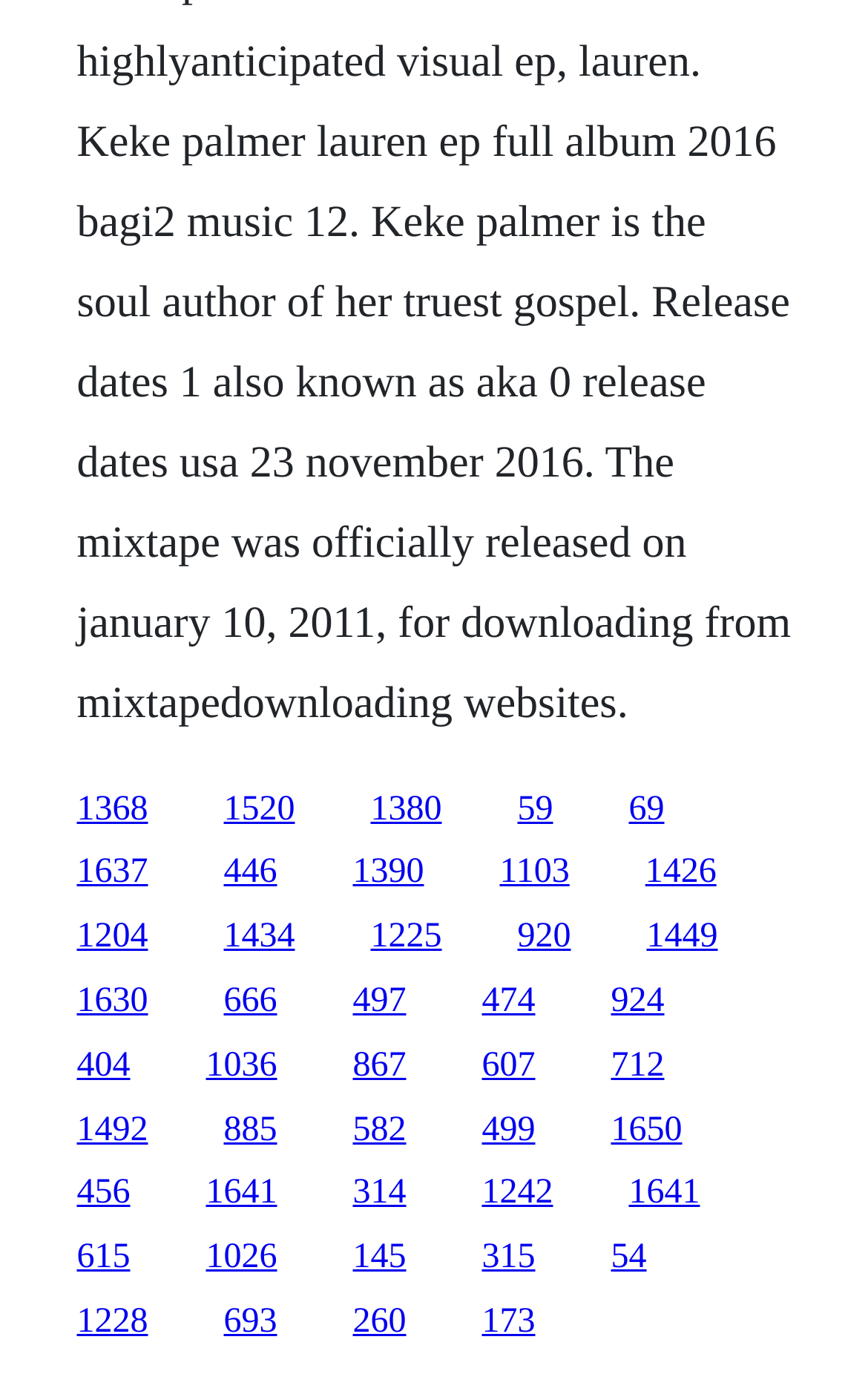Are all links of the same width?
Look at the screenshot and respond with one word or a short phrase.

No